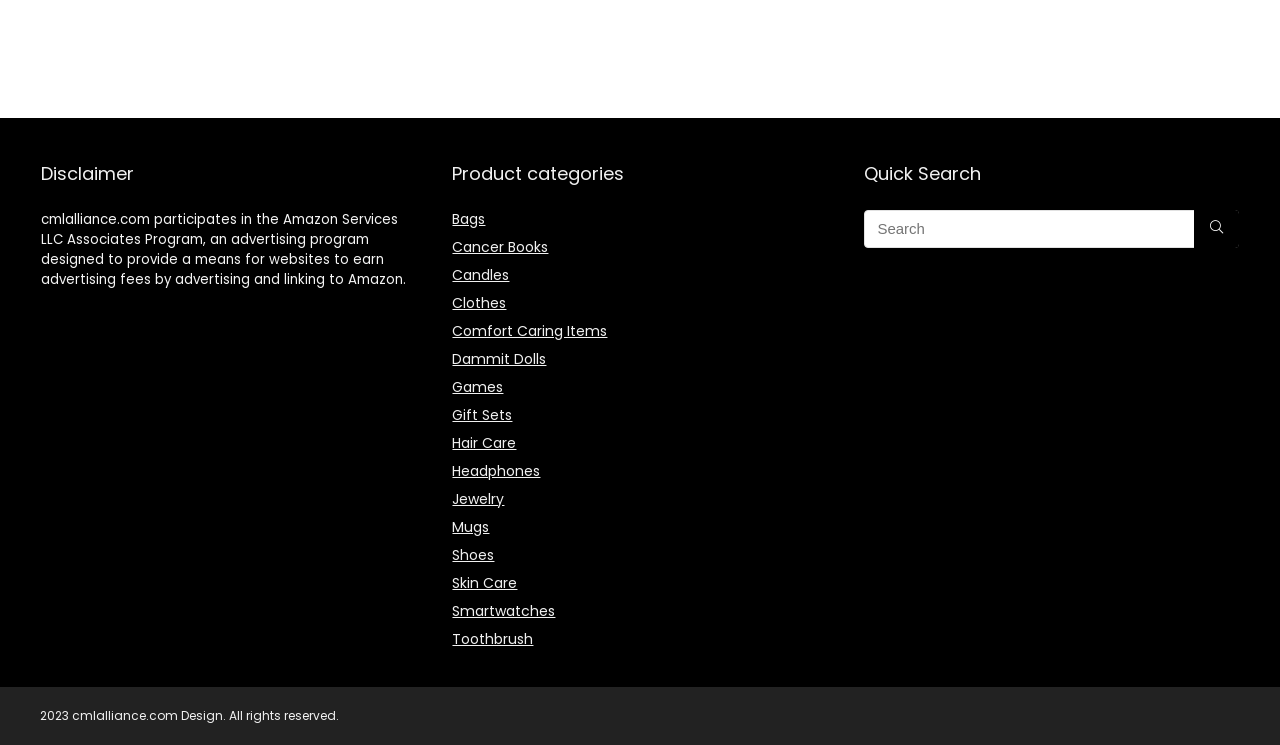Respond with a single word or phrase to the following question:
What is the disclaimer about?

Amazon Services LLC Associates Program